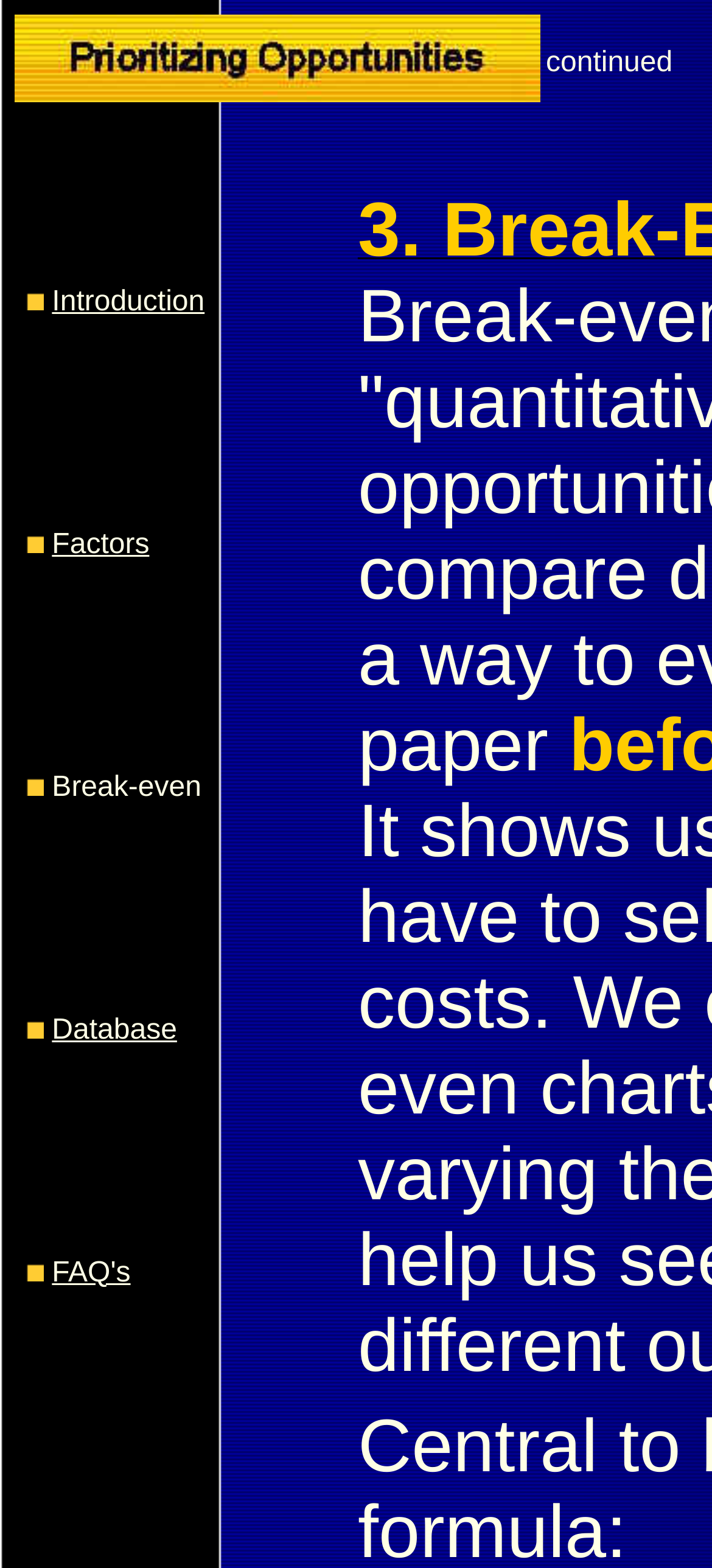Please provide a one-word or short phrase answer to the question:
How many table cells are there?

5